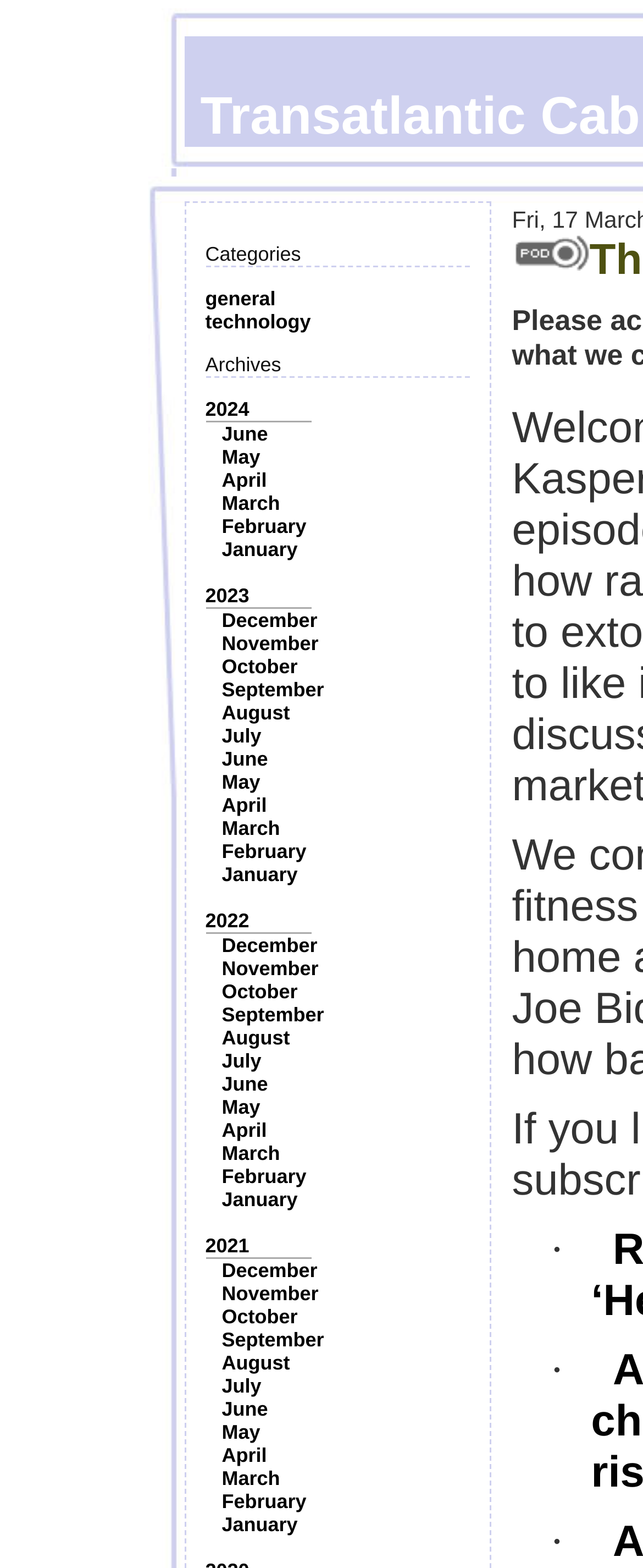Please identify the bounding box coordinates of the area that needs to be clicked to follow this instruction: "Browse archives for June".

[0.345, 0.269, 0.417, 0.284]